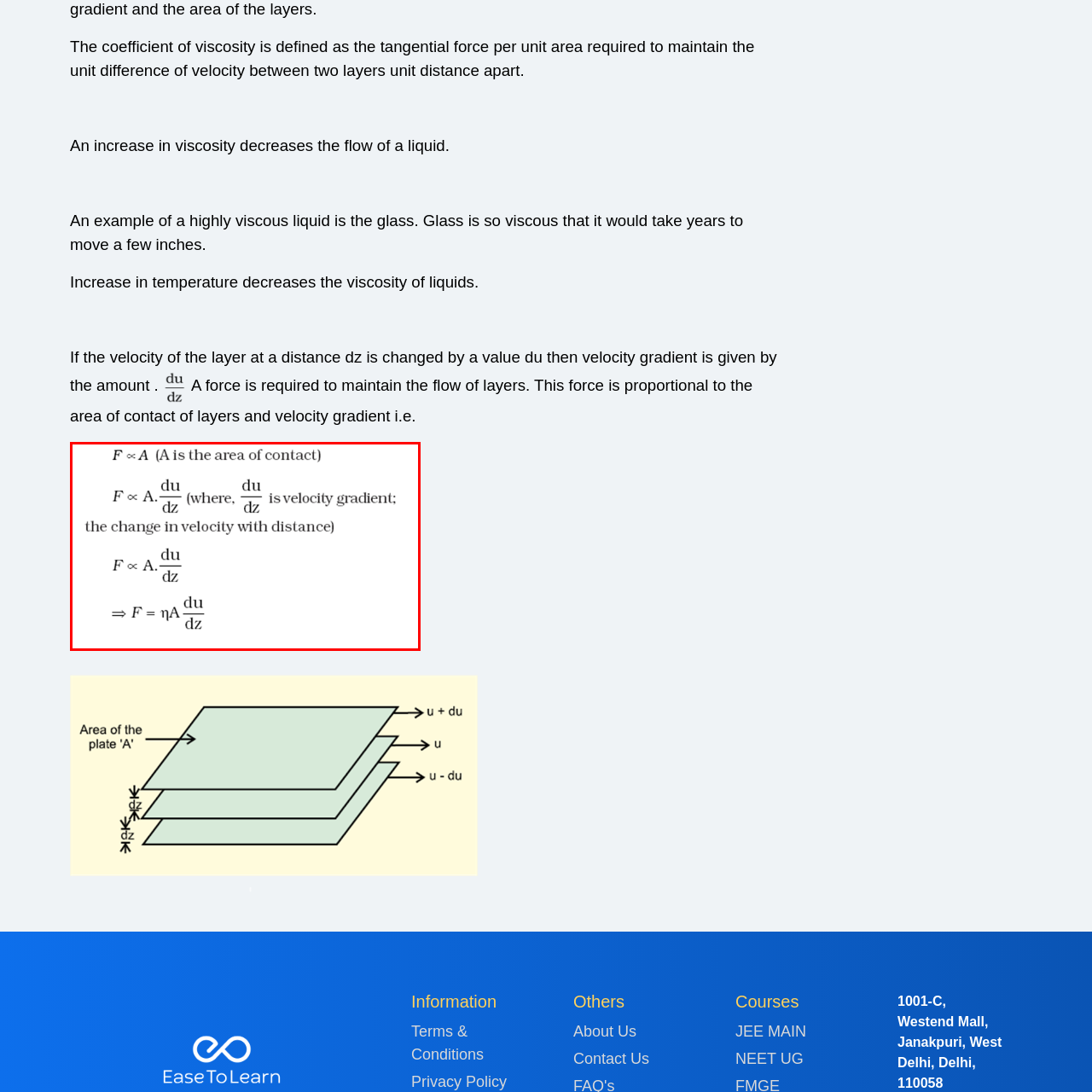Examine the contents within the red bounding box and respond with a single word or phrase: What is the purpose of this image in fluid dynamics?

Foundational tool